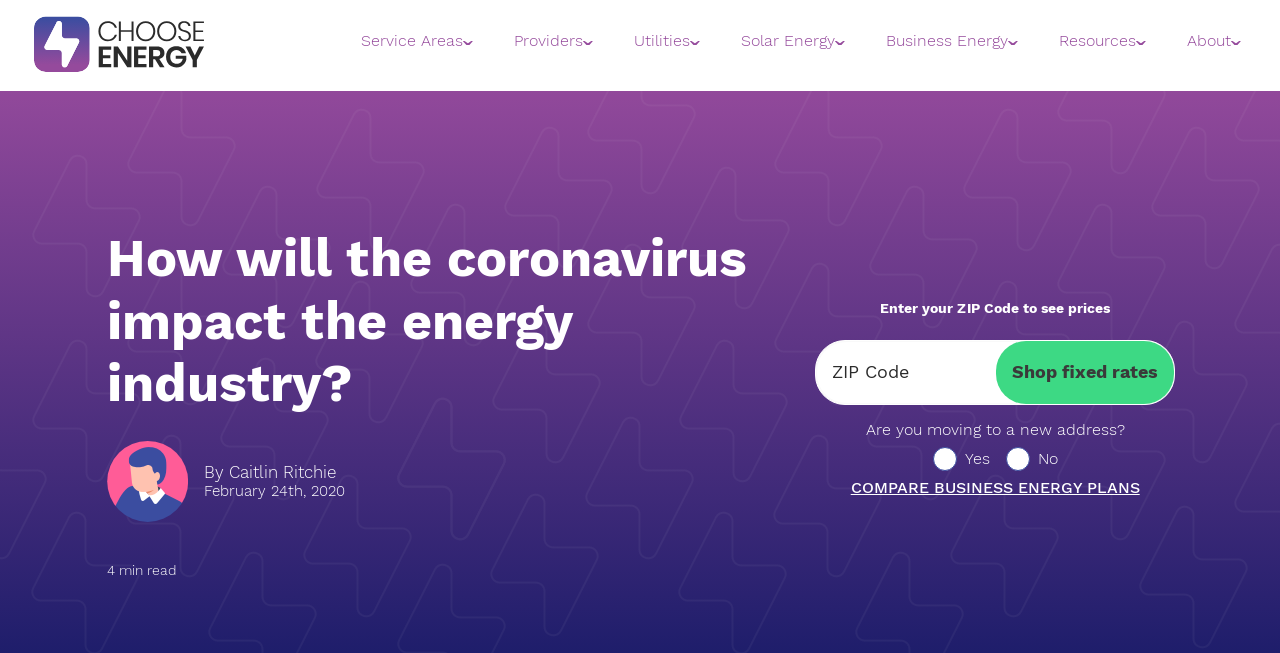Please determine the bounding box coordinates, formatted as (top-left x, top-left y, bottom-right x, bottom-right y), with all values as floating point numbers between 0 and 1. Identify the bounding box of the region described as: American Electric Power (AEP)

[0.415, 0.689, 0.622, 0.748]